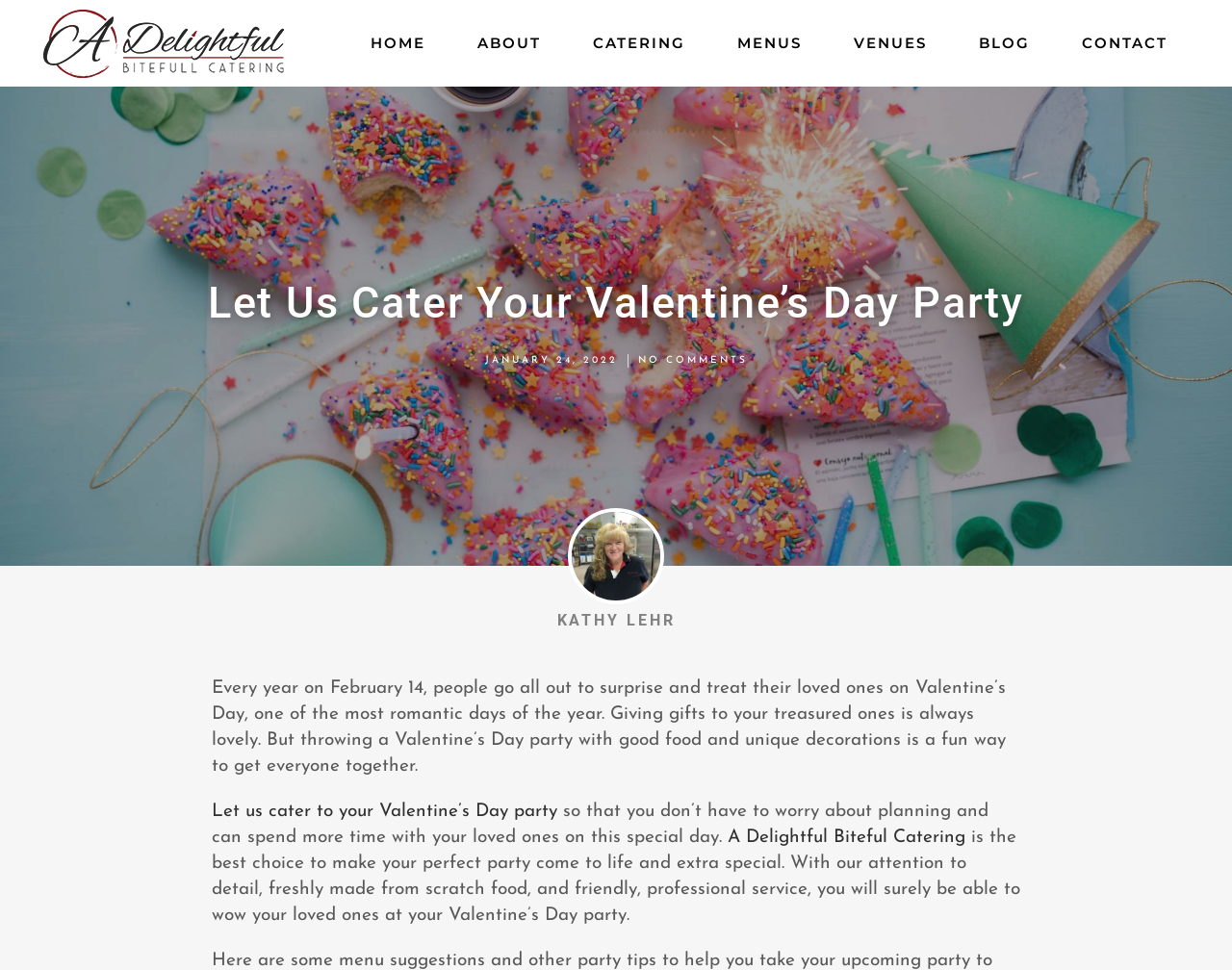Answer the following in one word or a short phrase: 
How many navigation links are at the top of the page?

7